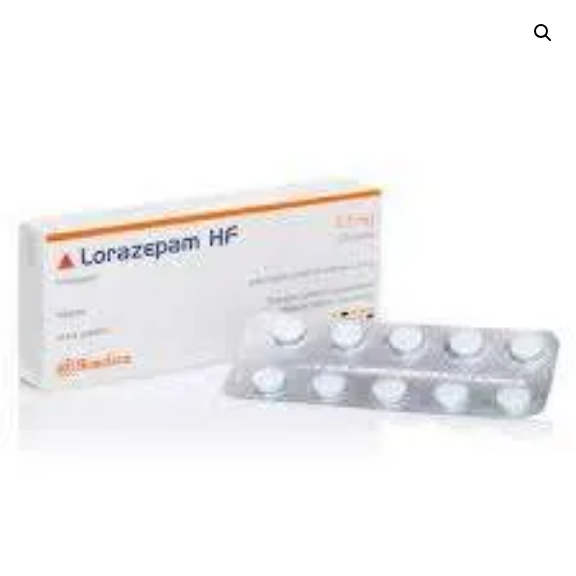Present an elaborate depiction of the scene captured in the image.

This image showcases a packaging of Lorazepam HF, which contains 1 mg tablets of the medication. The box is prominently labeled with the product name "Lorazepam HF," indicating it is a generic version of Lorazepam, a benzodiazepine commonly used to treat conditions such as anxiety and insomnia. Beside the box, a blister pack reveals a row of the white tablets, reflecting their ready-to-use form. The product is typically prescribed for managing stress-related disorders, emphasizing its therapeutic usage in promoting relaxation and alleviating tension.